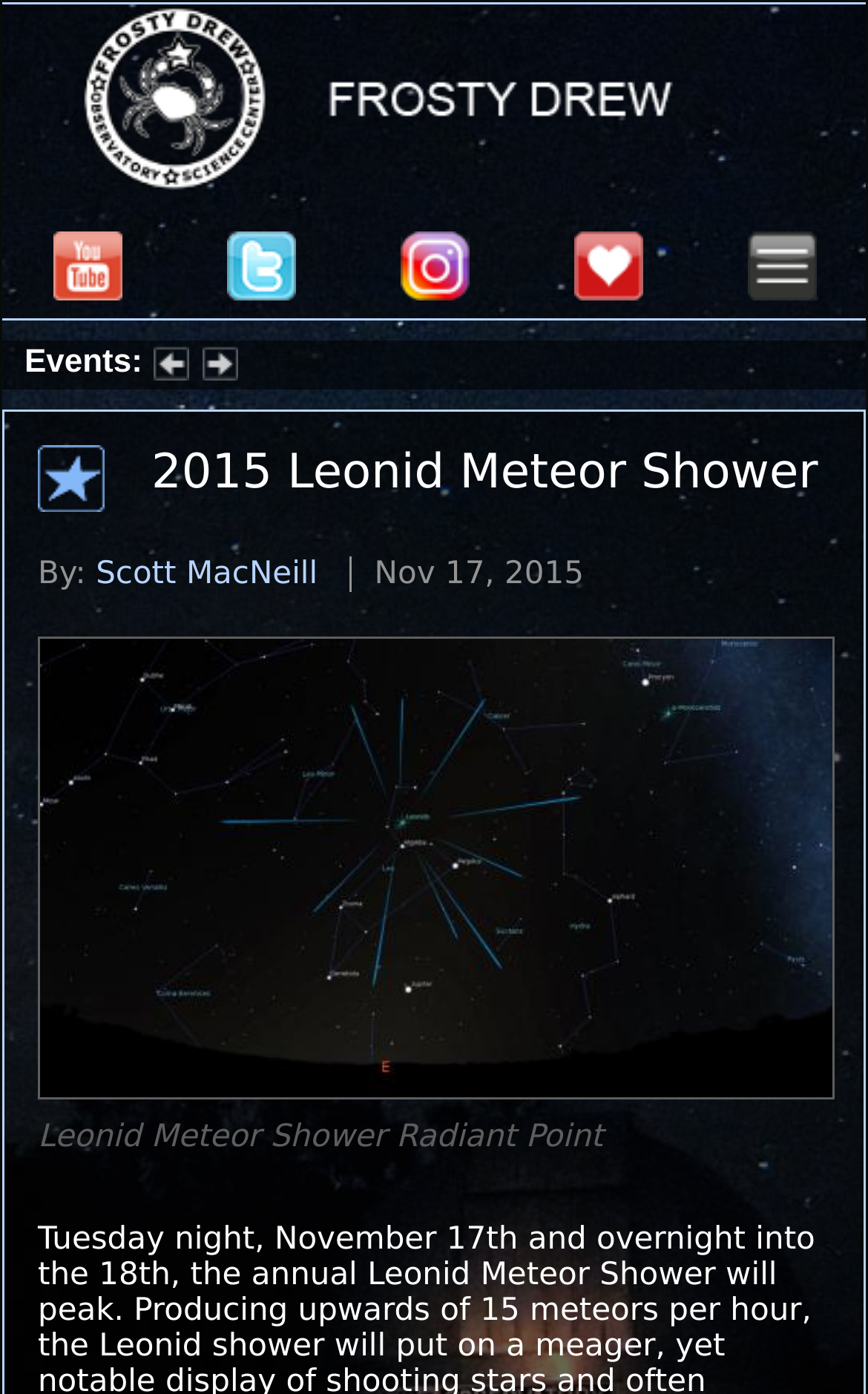Using the provided element description "Scott MacNeill", determine the bounding box coordinates of the UI element.

[0.11, 0.399, 0.366, 0.425]